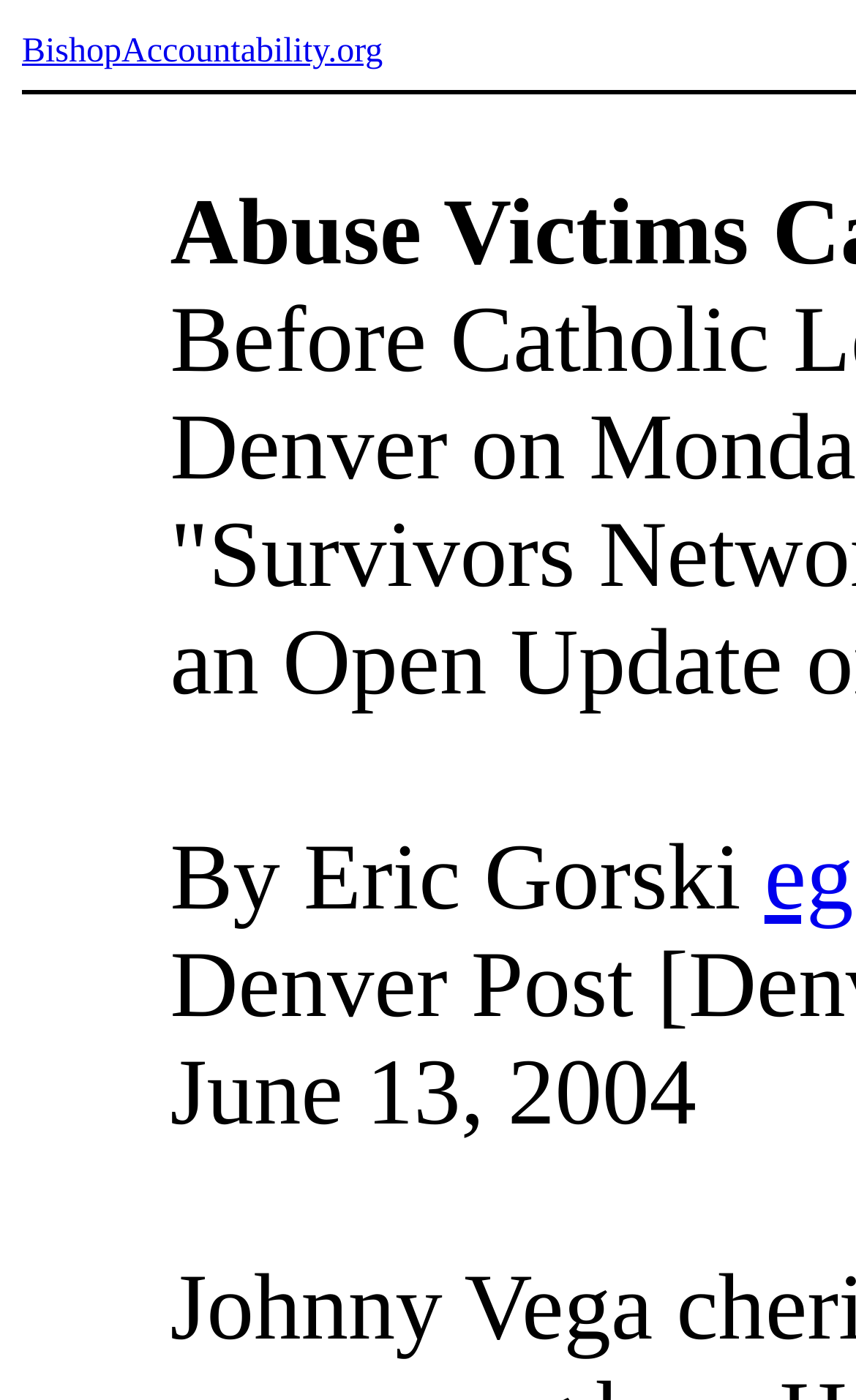Using the description: "BishopAccountability.org", identify the bounding box of the corresponding UI element in the screenshot.

[0.026, 0.024, 0.447, 0.05]